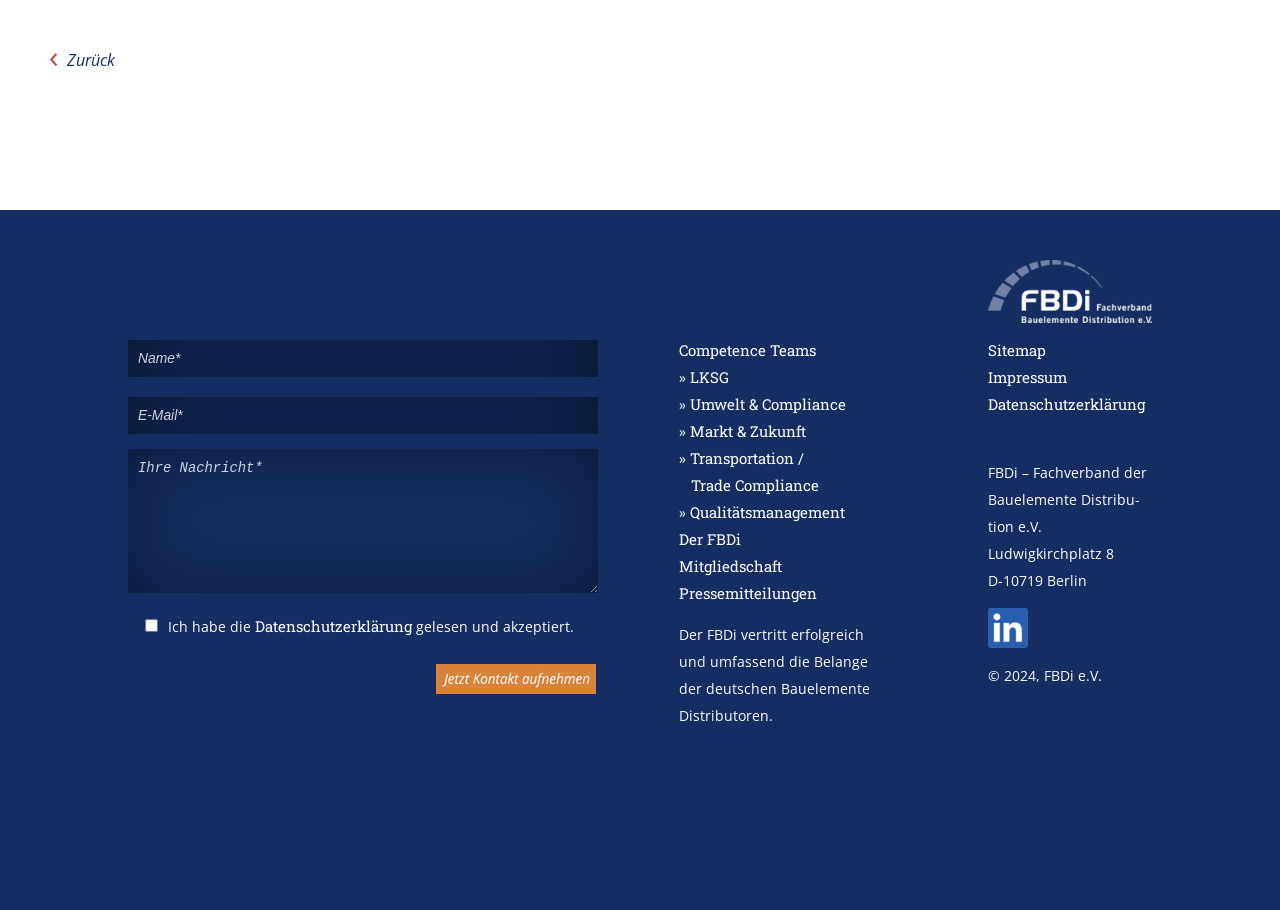Identify the bounding box coordinates of the clickable region required to complete the instruction: "Search for something". The coordinates should be given as four float numbers within the range of 0 and 1, i.e., [left, top, right, bottom].

None